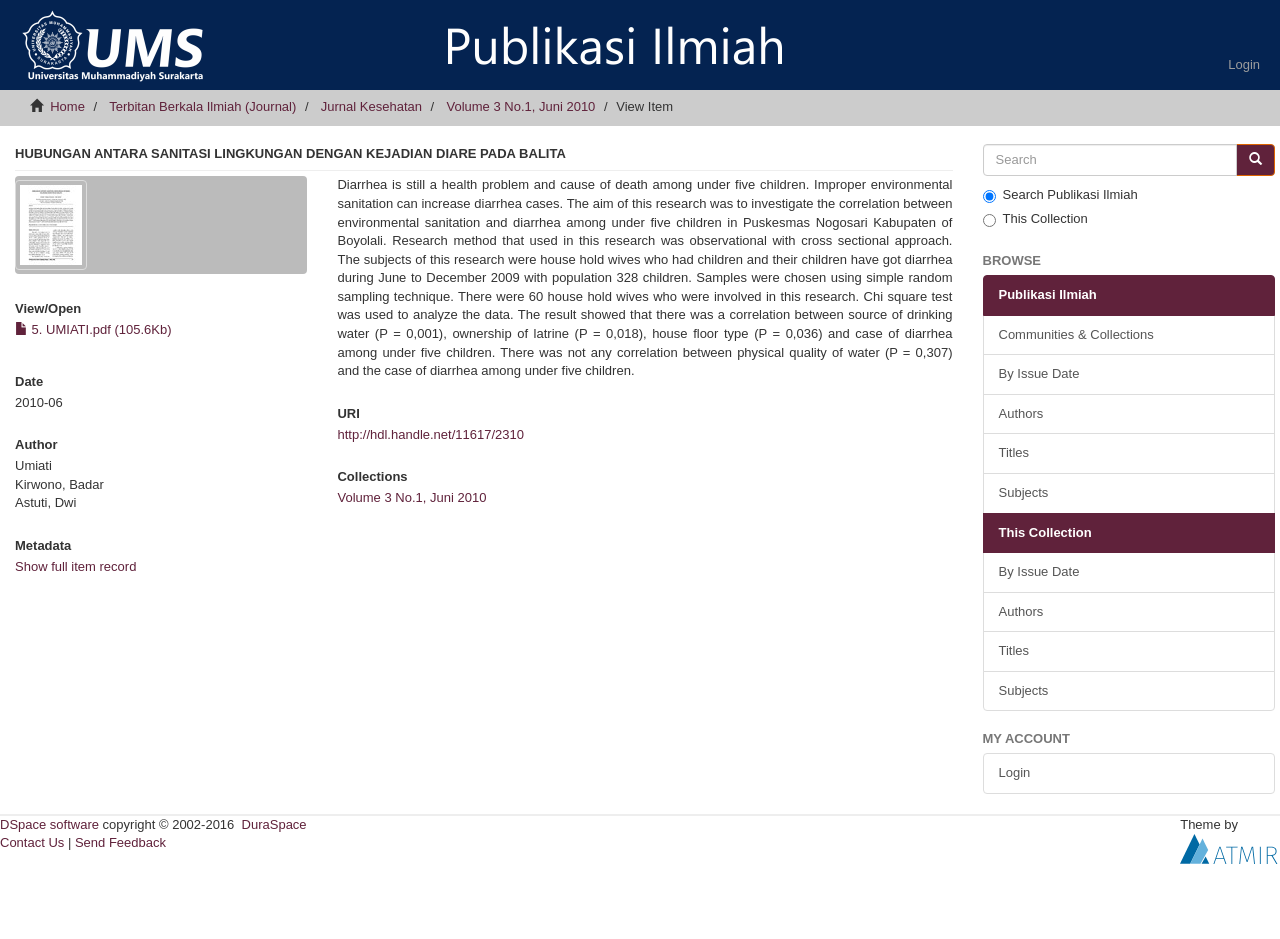Find the bounding box coordinates for the HTML element specified by: "Volume 3 No.1, Juni 2010".

[0.349, 0.105, 0.465, 0.121]